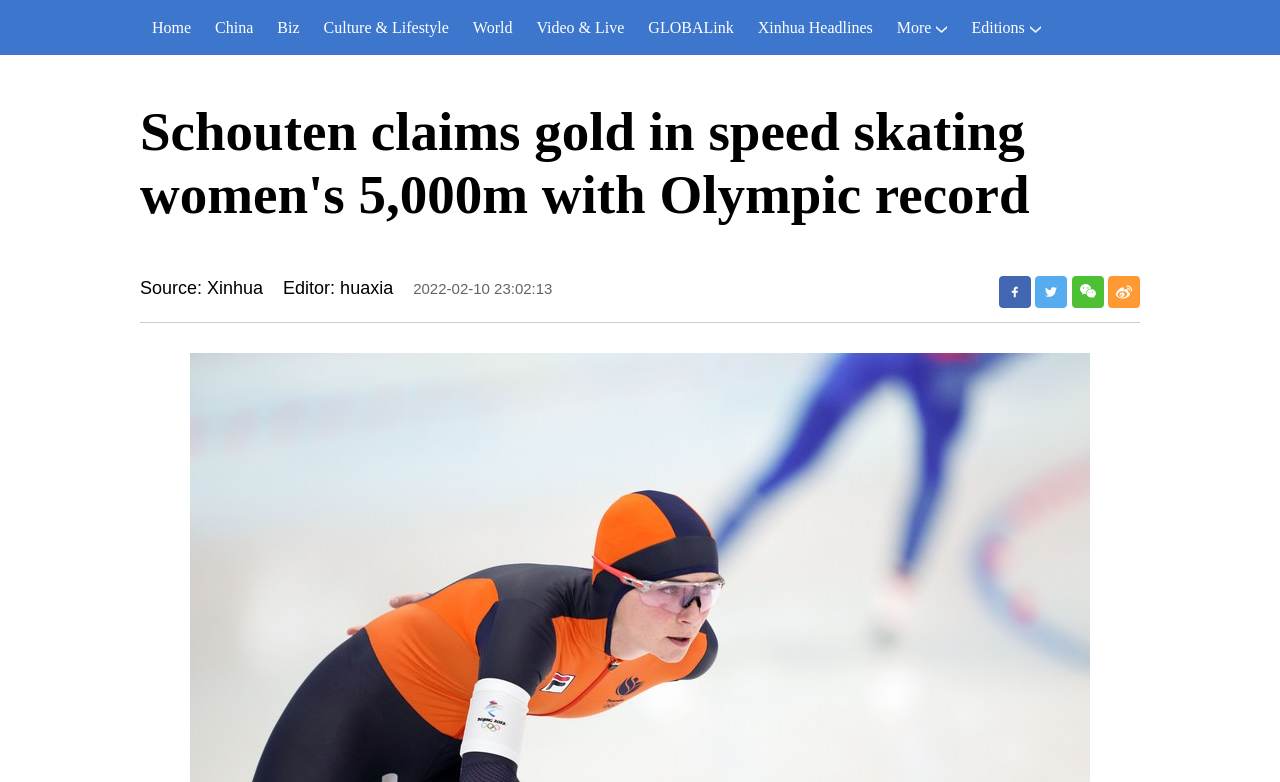Using the information in the image, give a comprehensive answer to the question: 
Who is the editor of this article?

I found the editor of the article by looking at the static text element that says 'Editor: huaxia' located at the top of the webpage, below the main heading and next to the source.